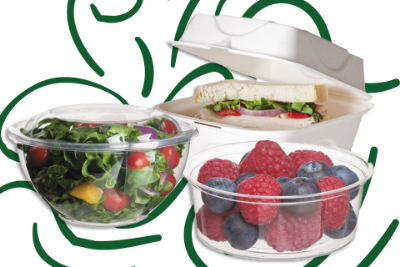Look at the image and answer the question in detail:
What is in the clear salad bowl?

The clear salad bowl is filled with fresh greens and cherry tomatoes, which is one of the examples of disposable food service items that highlight the importance of single-use products in today's dining environment.